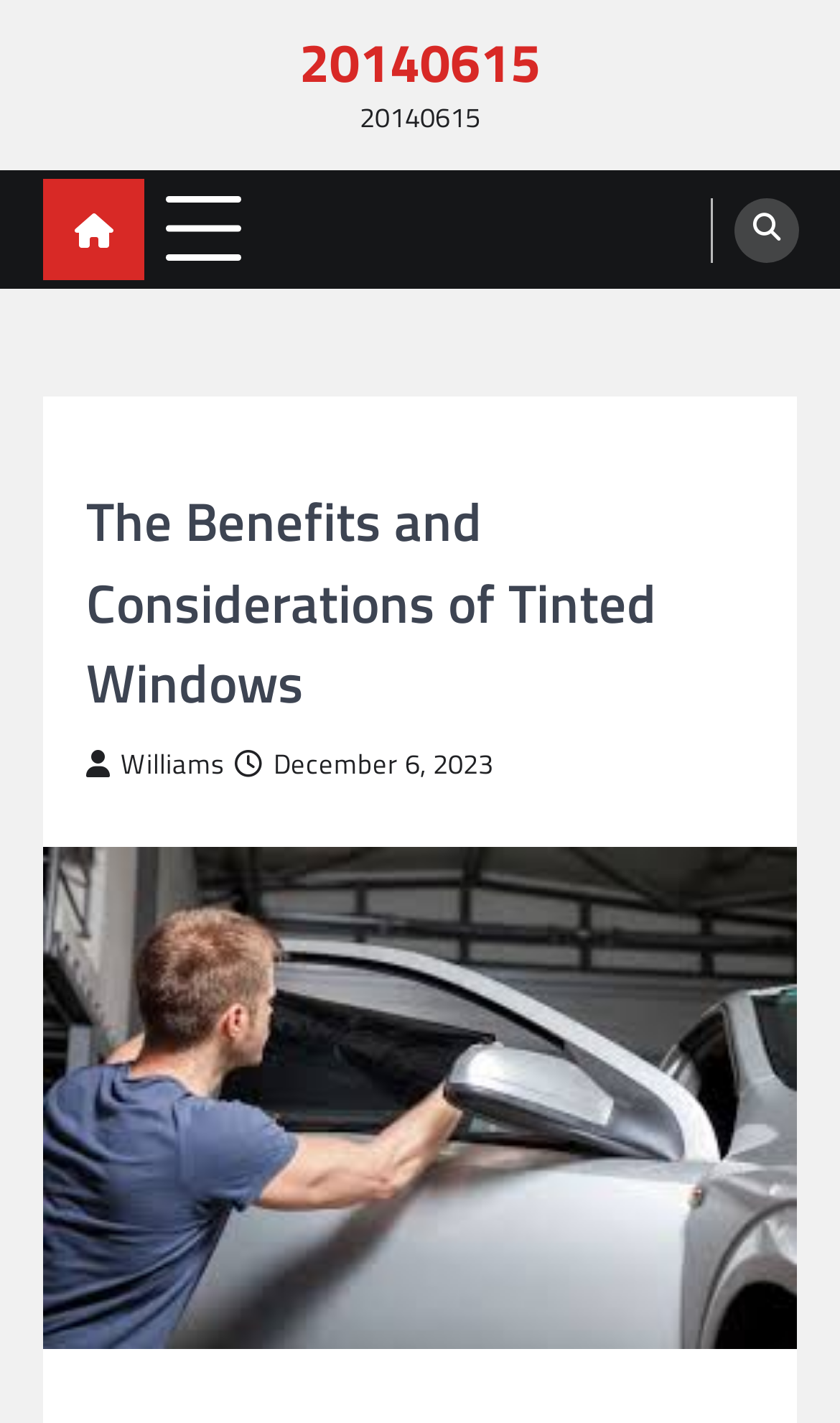Using the provided description: "20140615", find the bounding box coordinates of the corresponding UI element. The output should be four float numbers between 0 and 1, in the format [left, top, right, bottom].

[0.356, 0.015, 0.644, 0.073]